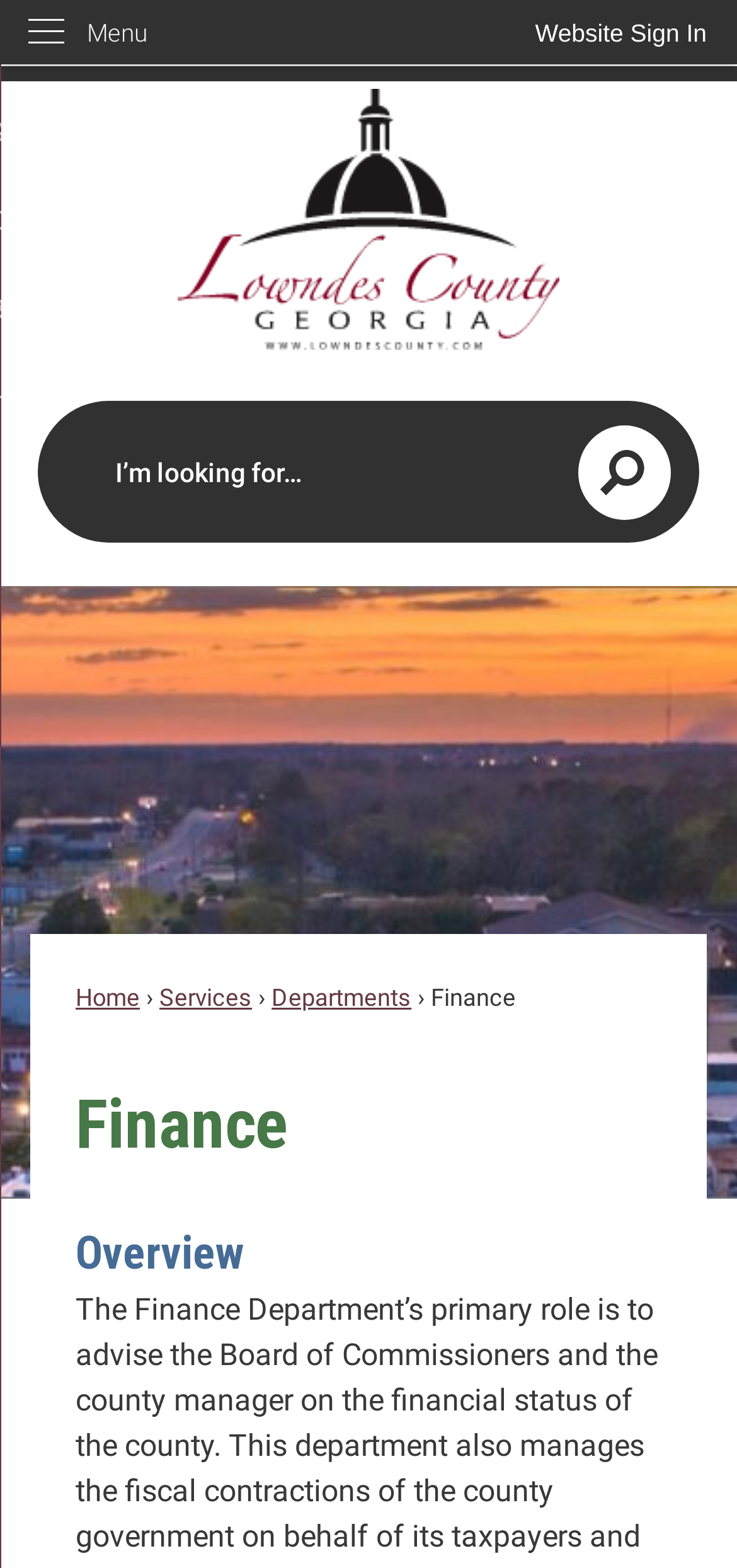Bounding box coordinates should be in the format (top-left x, top-left y, bottom-right x, bottom-right y) and all values should be floating point numbers between 0 and 1. Determine the bounding box coordinate for the UI element described as: parent_node: Search

[0.783, 0.271, 0.91, 0.331]